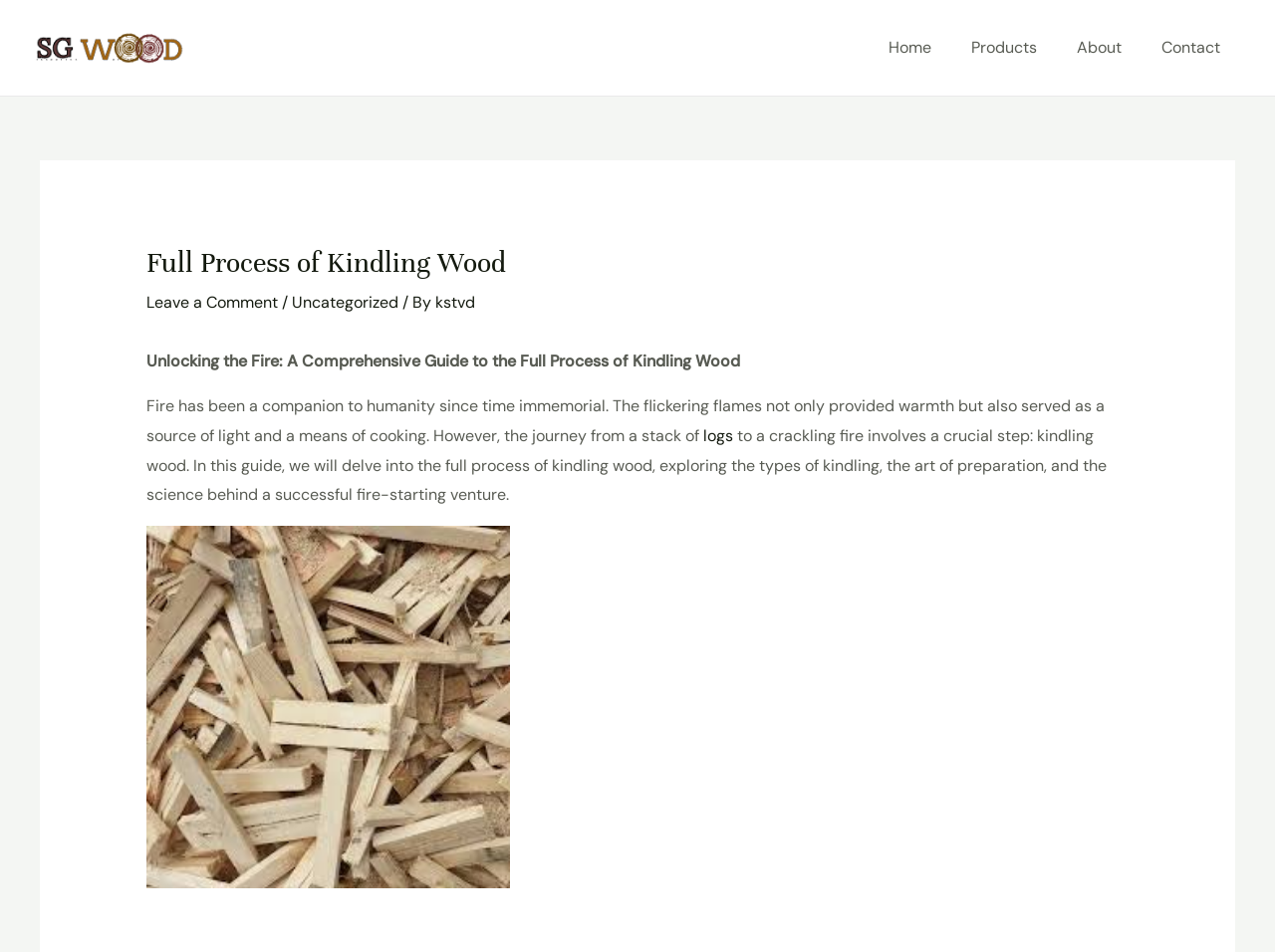Given the element description Leave a Comment, specify the bounding box coordinates of the corresponding UI element in the format (top-left x, top-left y, bottom-right x, bottom-right y). All values must be between 0 and 1.

[0.115, 0.307, 0.218, 0.329]